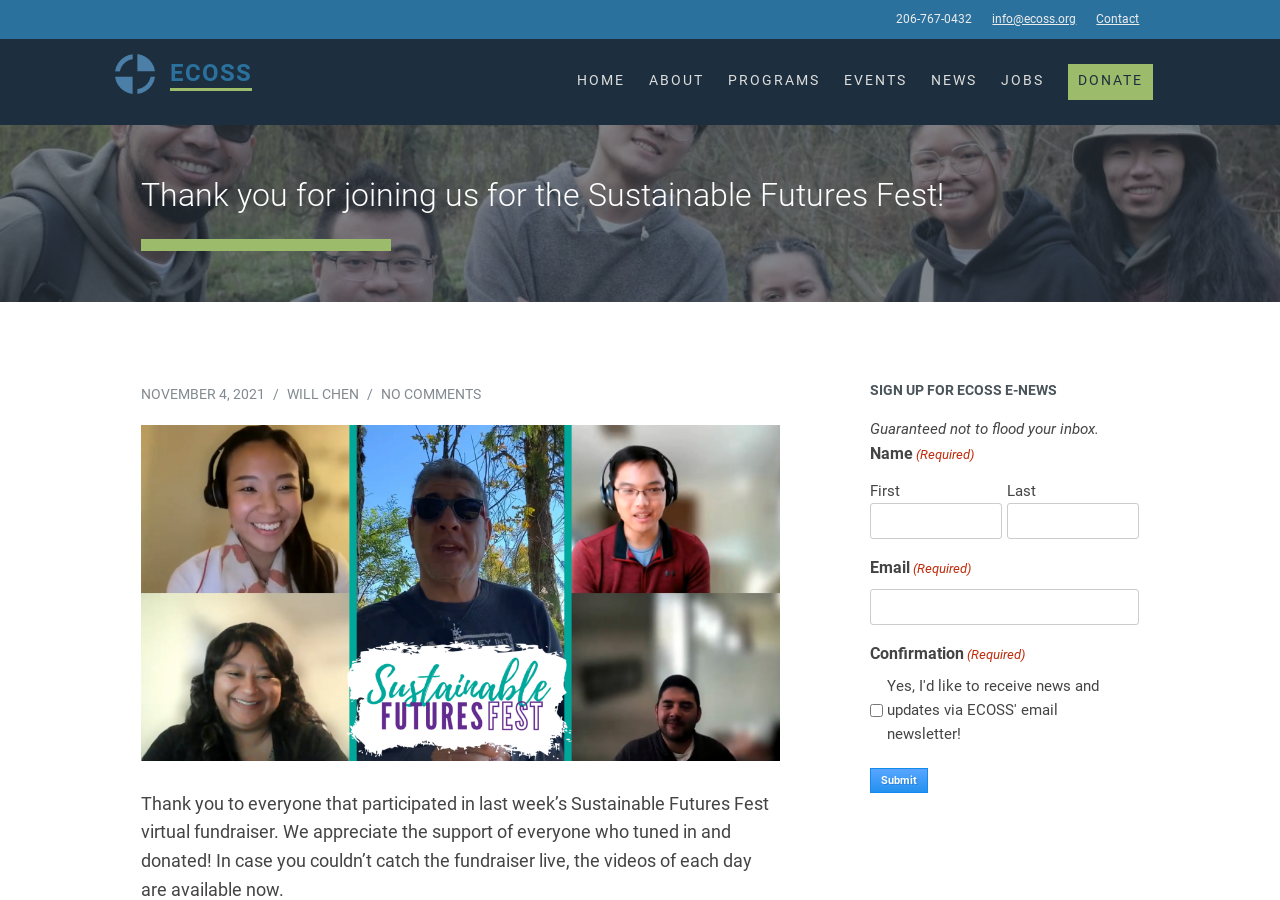Please determine the bounding box coordinates of the element to click on in order to accomplish the following task: "Submit the form". Ensure the coordinates are four float numbers ranging from 0 to 1, i.e., [left, top, right, bottom].

[0.679, 0.854, 0.725, 0.881]